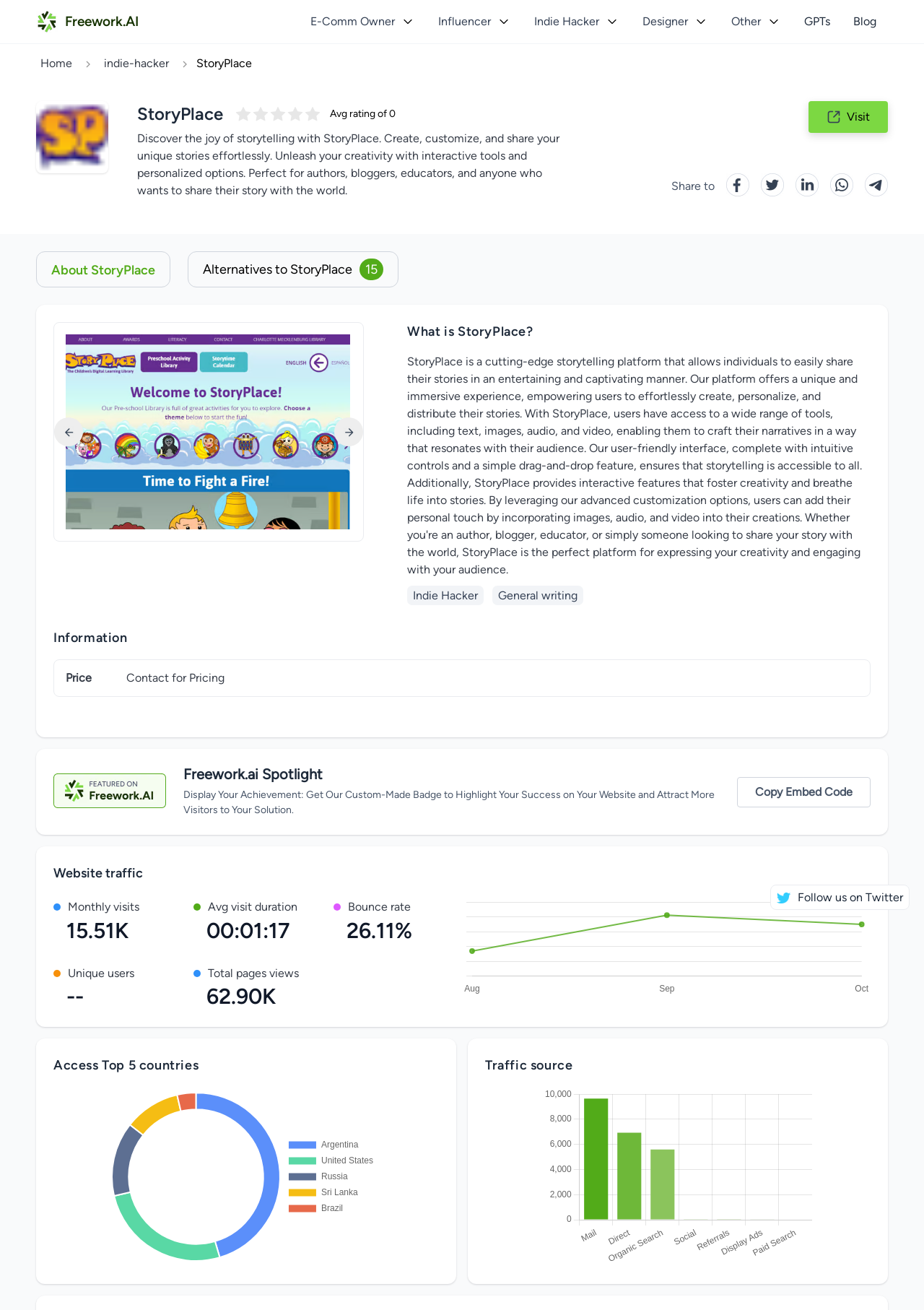Create a detailed description of the webpage's content and layout.

This webpage is about StoryPlace, an AI tool for storytelling. At the top left corner, there is a home logo and a navigation menu with links to "GPTs", "Blog", and "Home". Below the navigation menu, there are five options for user types: "E-Comm Owner", "Influencer", "Indie Hacker", "Designer", and "Other", each accompanied by an arrow icon.

To the right of the user type options, there is a heading "StoryPlace" with a rating of five stars. Below the heading, there is a brief description of StoryPlace, highlighting its features and benefits for authors, bloggers, educators, and anyone who wants to share their story.

On the right side of the page, there are social media links to share the content, including five logo icons. Below the social media links, there is a section about the website's traffic, including monthly visits, average visit duration, bounce rate, unique users, and total page views.

The main content of the page is divided into several sections, including "What is StoryPlace?", "Information", "Freework.ai Spotlight", "Website traffic", and "Access Top 5 countries". The "Information" section provides details about the pricing of StoryPlace, while the "Freework.ai Spotlight" section highlights the achievement badge that can be displayed on a website. The "Website traffic" section provides statistics about the website's traffic, and the "Access Top 5 countries" section appears to be a chart or graph showing the top 5 countries accessing the website.

At the bottom of the page, there is a link to follow the website on Twitter, accompanied by a Twitter icon.